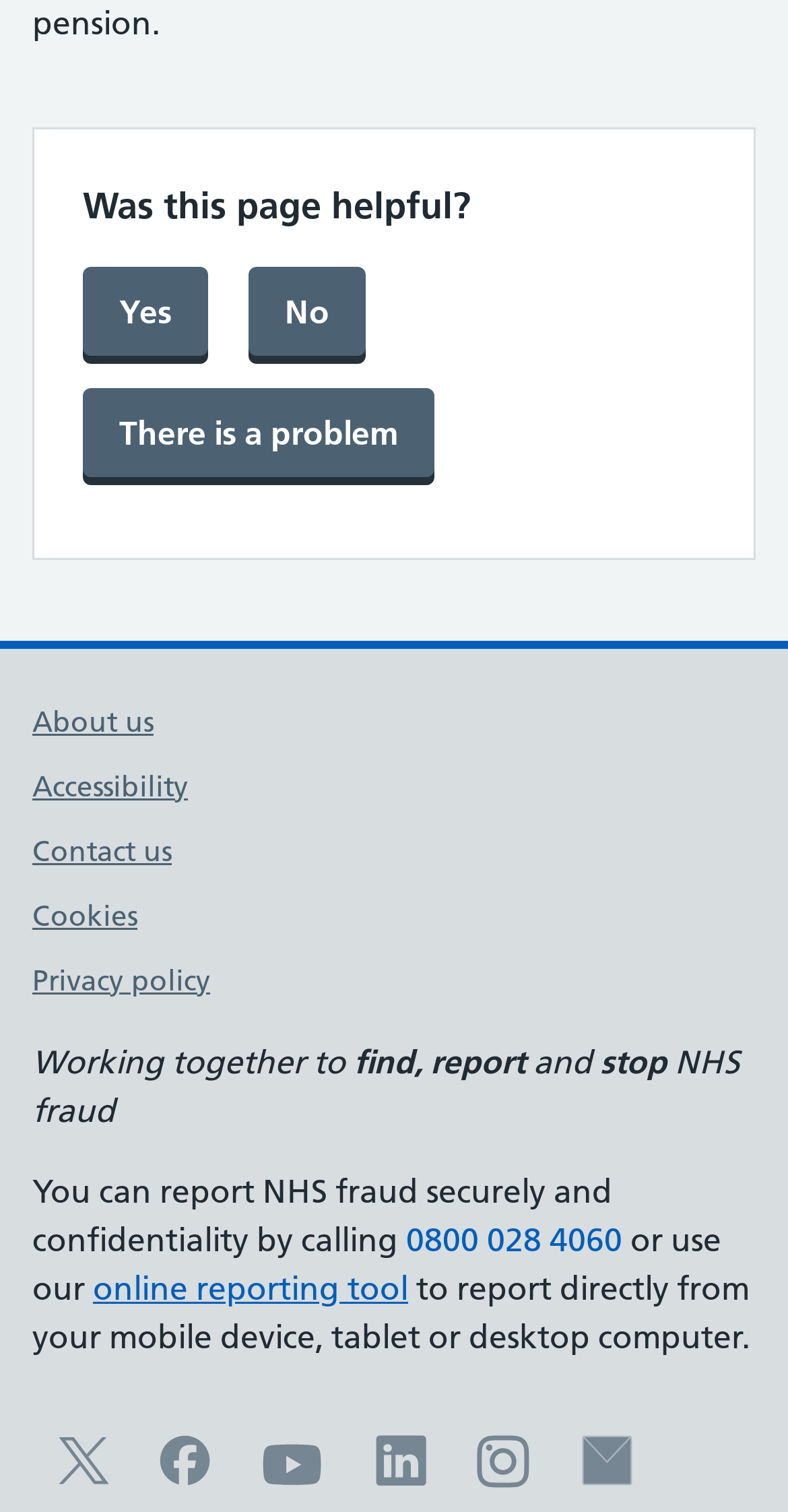Determine the coordinates of the bounding box that should be clicked to complete the instruction: "Click the 'Yes' button". The coordinates should be represented by four float numbers between 0 and 1: [left, top, right, bottom].

[0.105, 0.176, 0.264, 0.235]